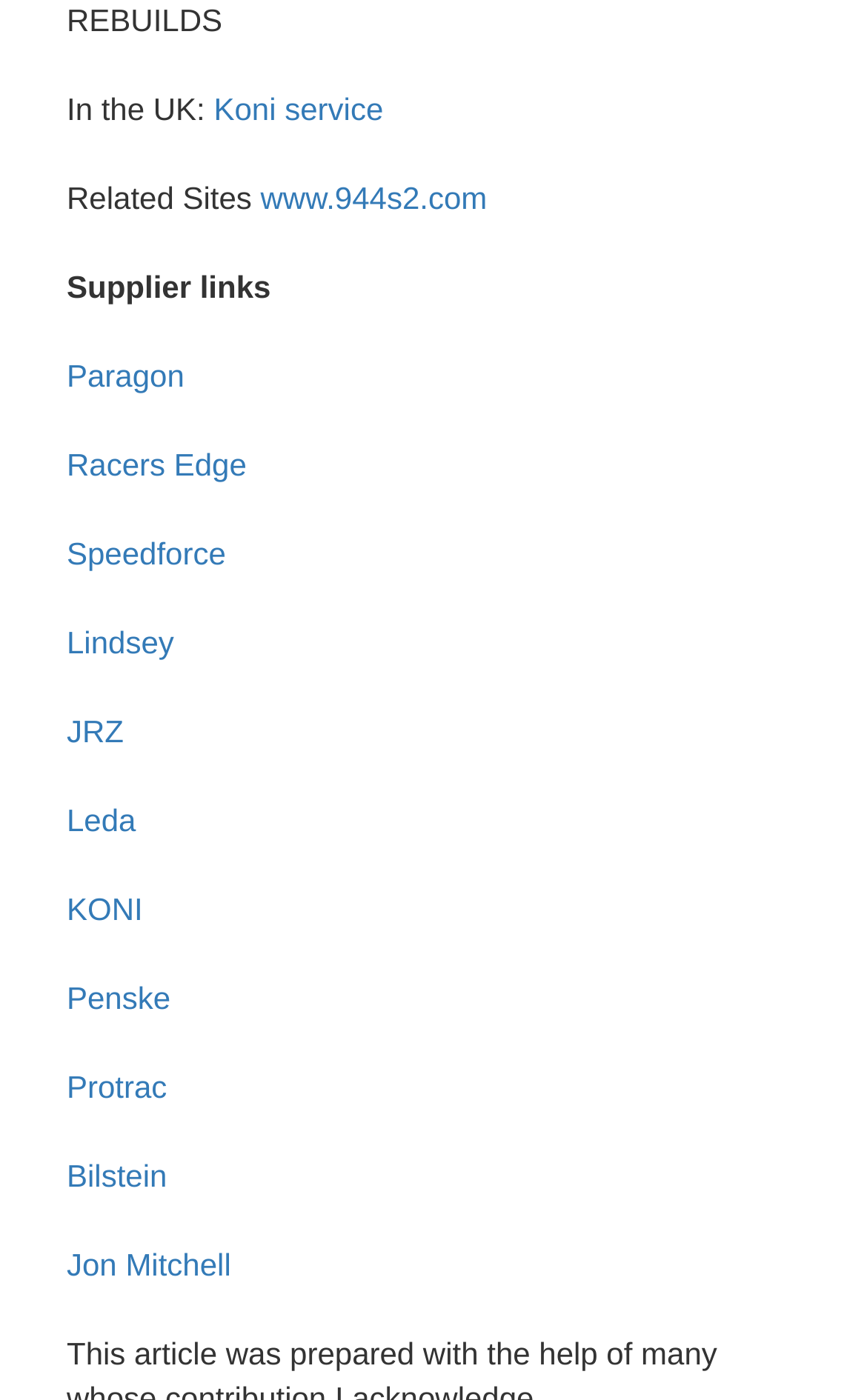Using the given description, provide the bounding box coordinates formatted as (top-left x, top-left y, bottom-right x, bottom-right y), with all values being floating point numbers between 0 and 1. Description: Penske

[0.077, 0.7, 0.197, 0.726]